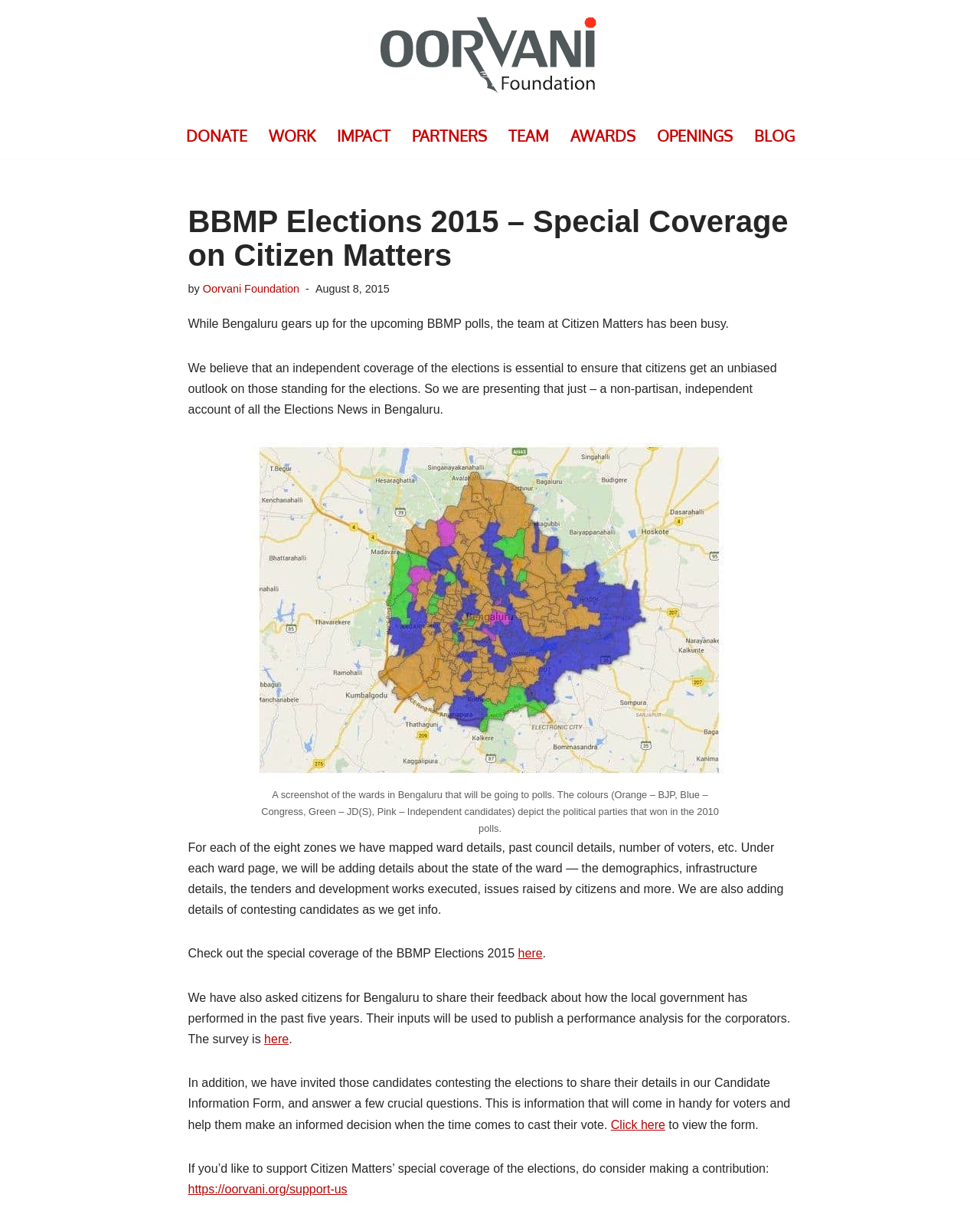Please specify the bounding box coordinates in the format (top-left x, top-left y, bottom-right x, bottom-right y), with values ranging from 0 to 1. Identify the bounding box for the UI component described as follows: Click here

[0.623, 0.923, 0.679, 0.934]